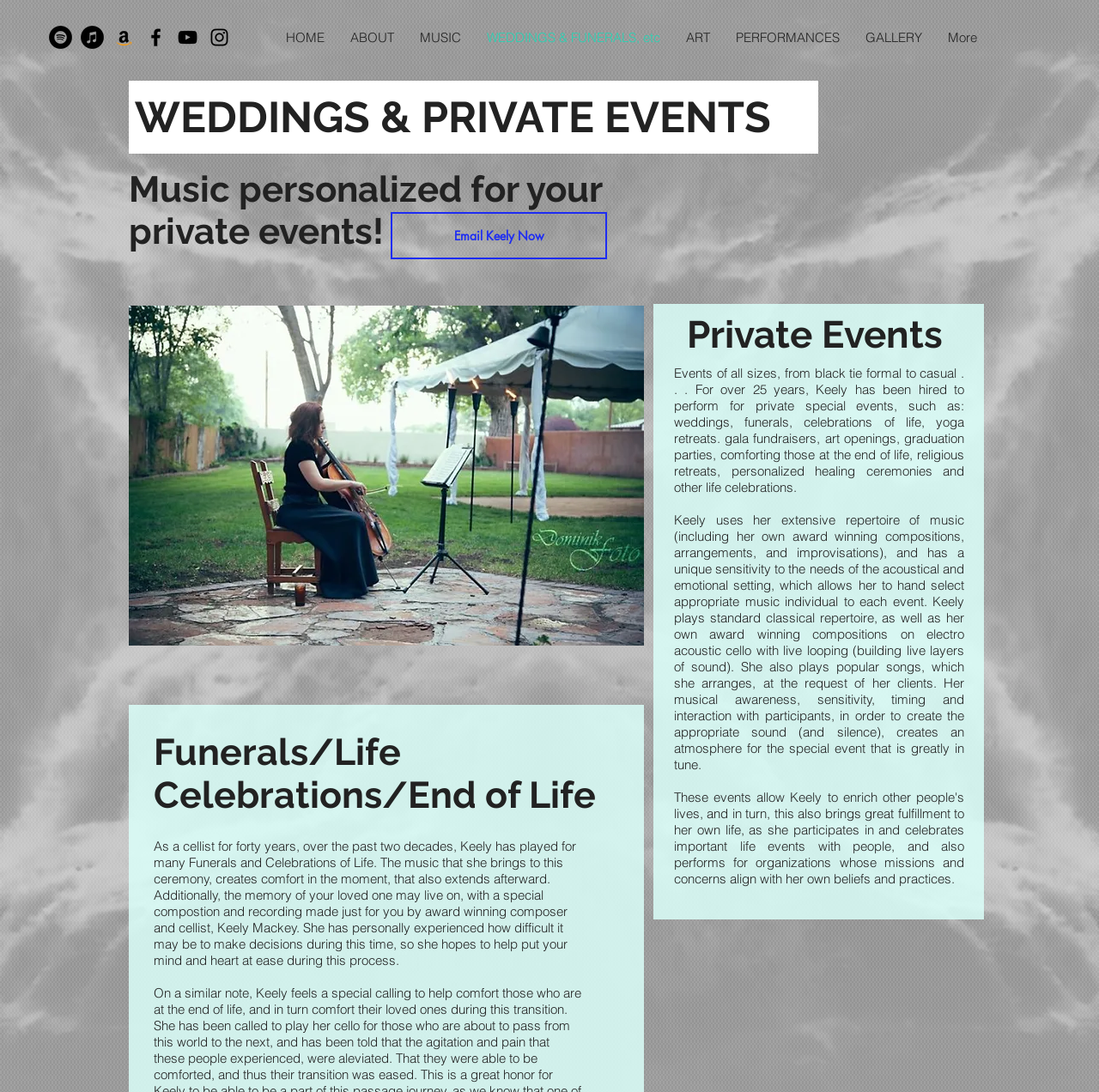Give a full account of the webpage's elements and their arrangement.

The webpage is about Keely Mackey, a cellist who provides music services for private events. At the top, there is a social bar with five icons: Spotify, iTunes, Amazon, Facebook, and YouTube. Below the social bar, there is a navigation menu with links to different sections of the website, including Home, About, Music, Weddings & Funerals, Art, Performances, and Gallery.

The main content of the webpage is divided into three sections. The first section has a heading "WEDDINGS & PRIVATE EVENTS" and features a large image of Keely playing the cello. Below the image, there is a heading "Music personalized for your private events!" and a call-to-action link to email Keely.

The second section has a heading "Funerals/Life Celebrations/End of Life" and describes Keely's experience playing at funerals and celebrations of life. There is a block of text that explains how Keely's music can bring comfort during these ceremonies and how she can create a special composition and recording for the occasion.

The third section has a heading "Private Events" and describes Keely's services for private events, including weddings, funerals, yoga retreats, and more. There is a block of text that explains how Keely uses her extensive repertoire of music to create a unique atmosphere for each event, and how she can play standard classical repertoire, her own award-winning compositions, and popular songs arranged at the request of her clients.